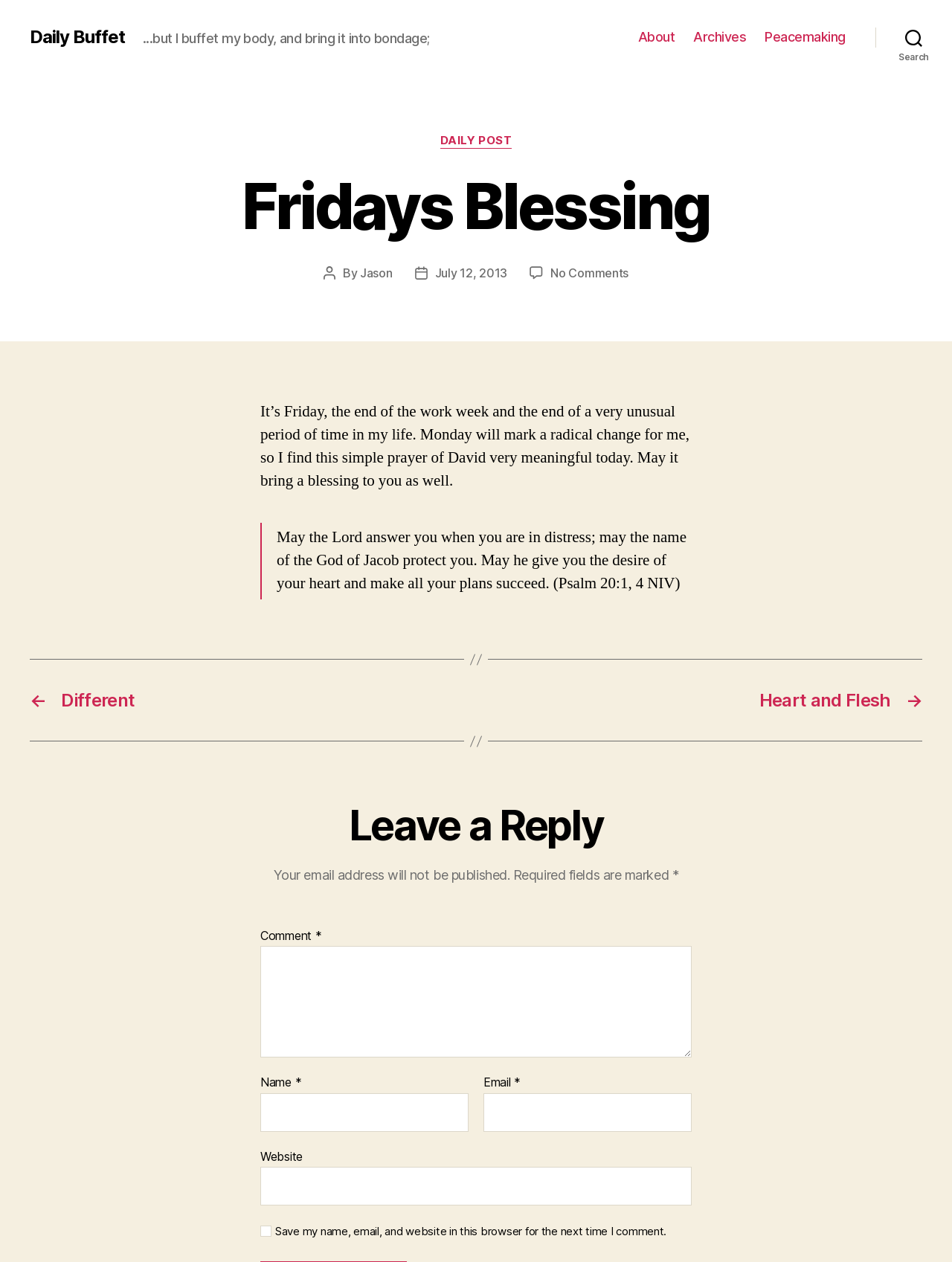Analyze the image and deliver a detailed answer to the question: What is the date of this post?

I found the answer by looking at the link 'July 12, 2013' which is next to the static text 'Post date', indicating that this is the date of the post.